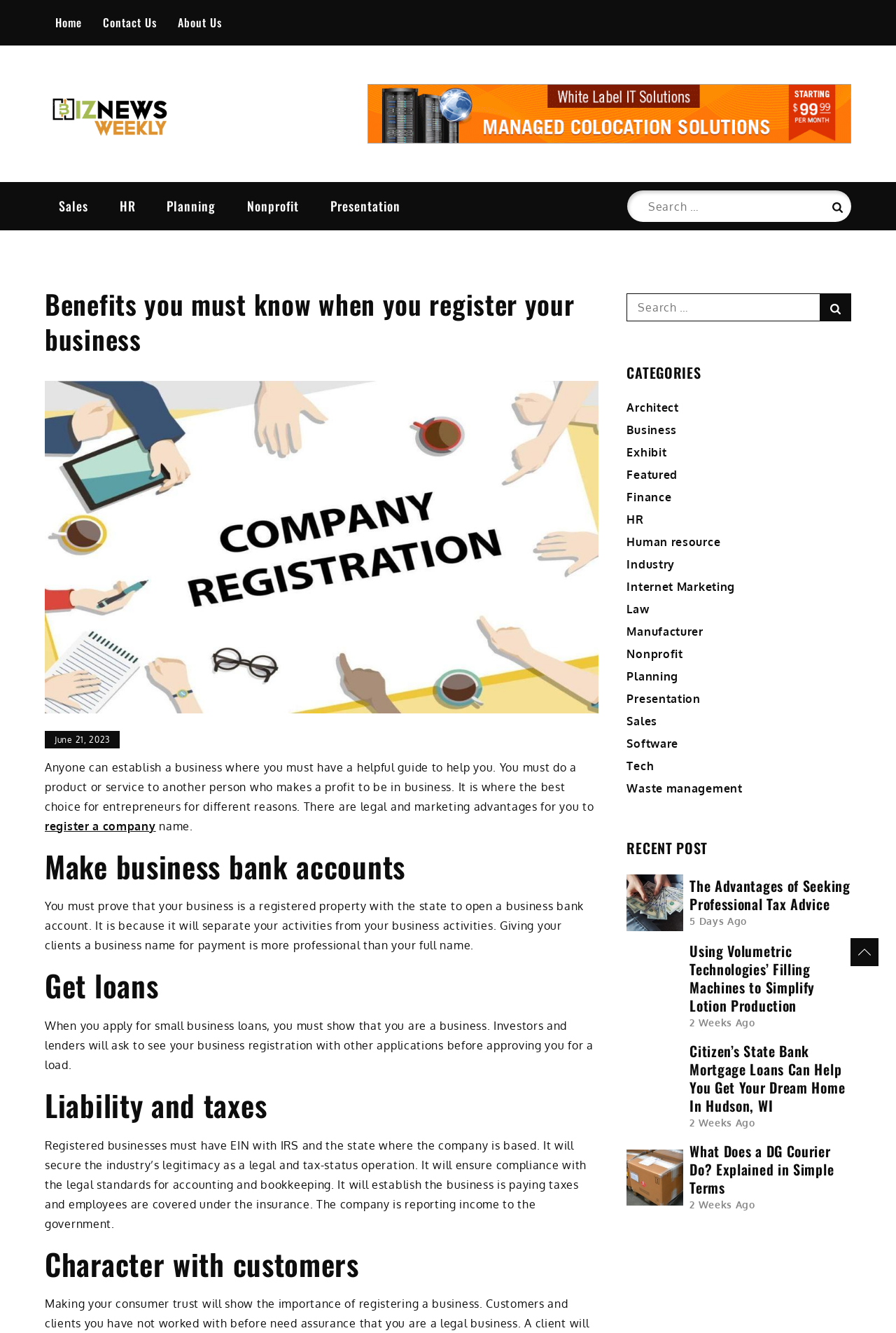Select the bounding box coordinates of the element I need to click to carry out the following instruction: "Share on facebook".

None